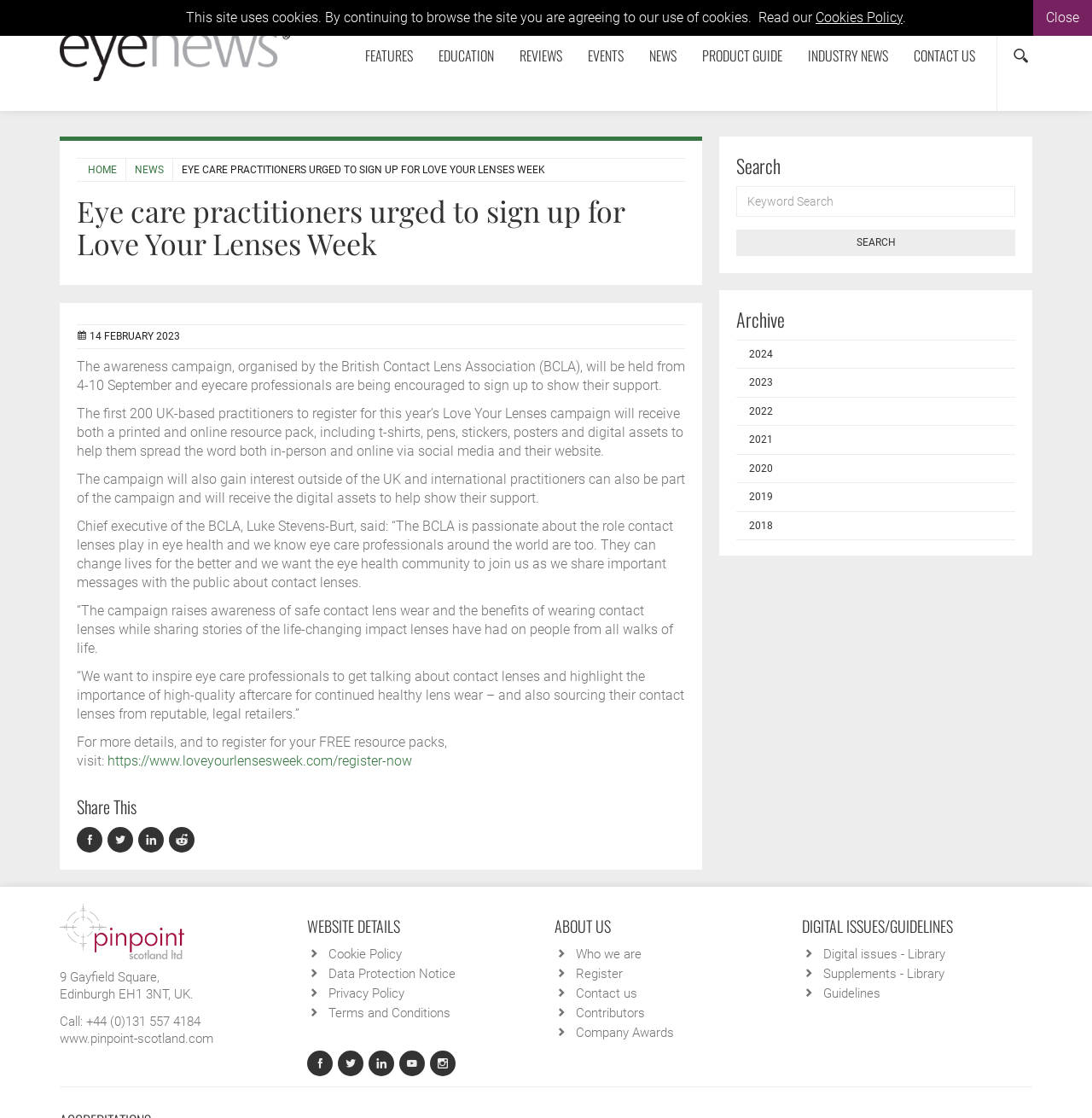What is the name of the awareness campaign?
Using the image as a reference, answer with just one word or a short phrase.

Love Your Lenses Week